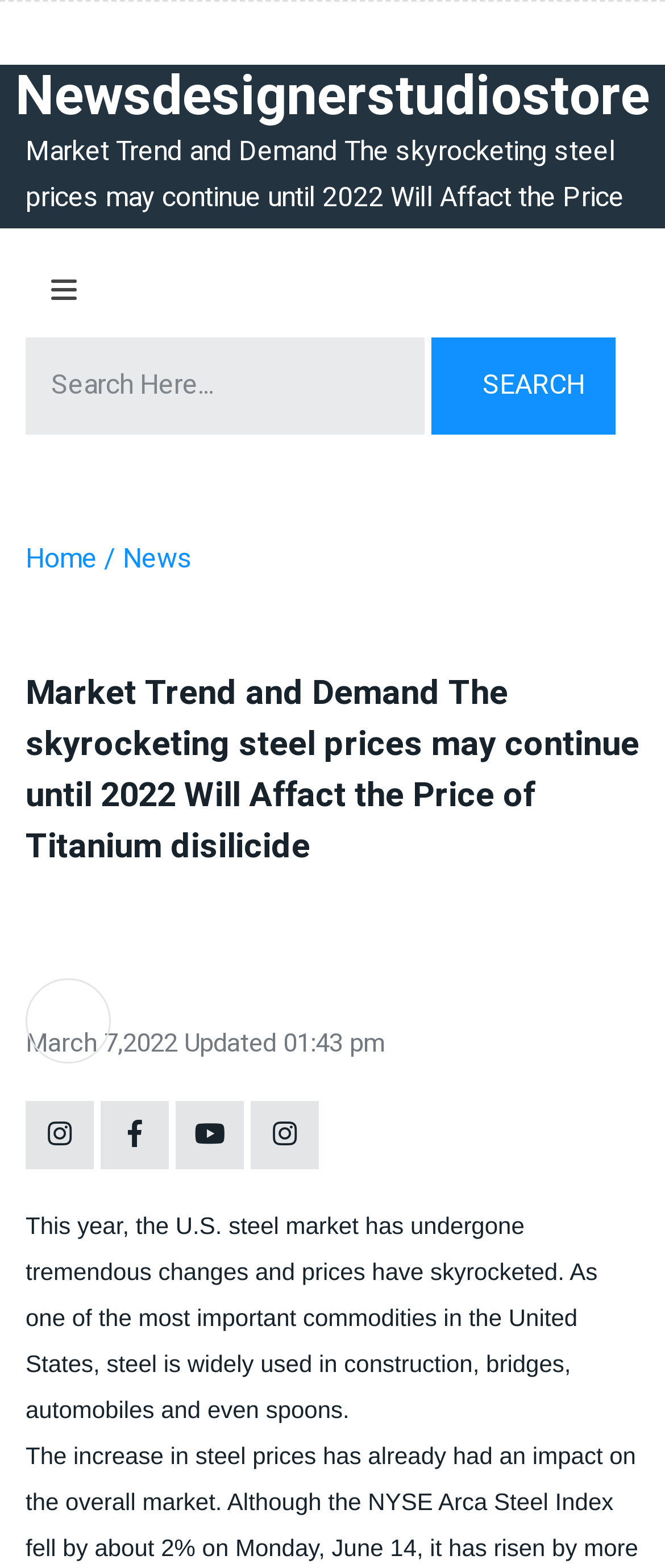Determine the bounding box coordinates of the UI element described by: "MENU".

None